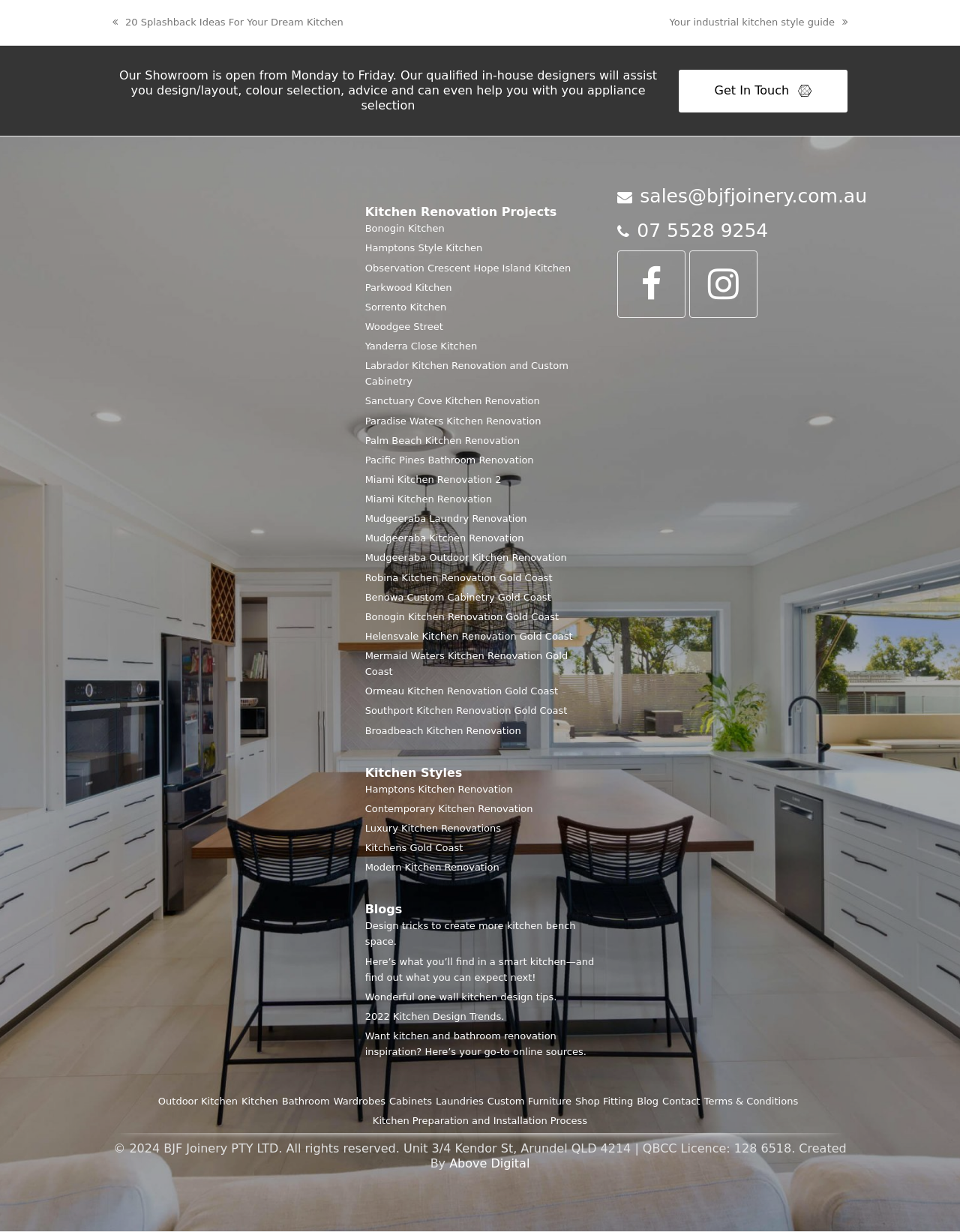Identify the bounding box for the UI element specified in this description: "Modern Kitchen Renovation". The coordinates must be four float numbers between 0 and 1, formatted as [left, top, right, bottom].

[0.38, 0.698, 0.52, 0.71]